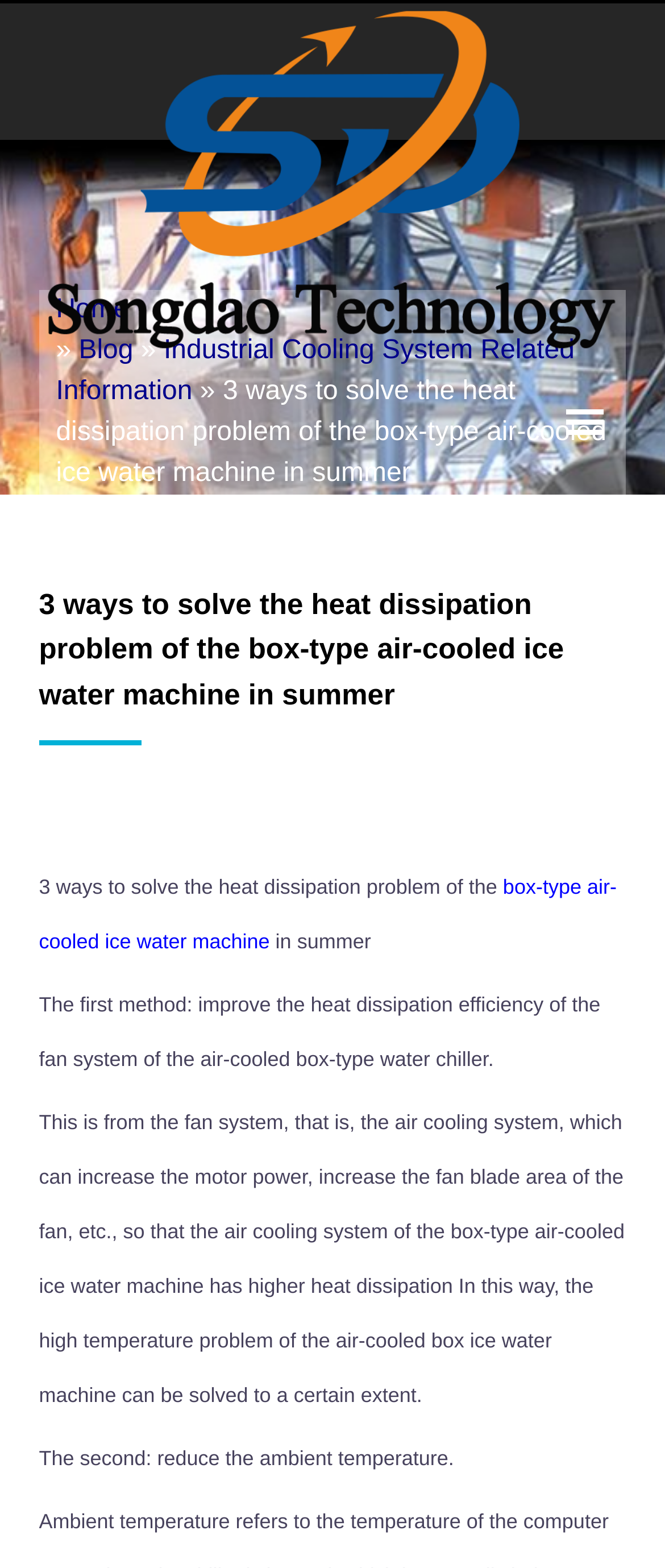Analyze the image and deliver a detailed answer to the question: What is the main topic of the webpage?

Based on the webpage content, the main topic is about solving the heat dissipation problem of the box-type air-cooled ice water machine in summer. The webpage provides three methods to solve this problem.